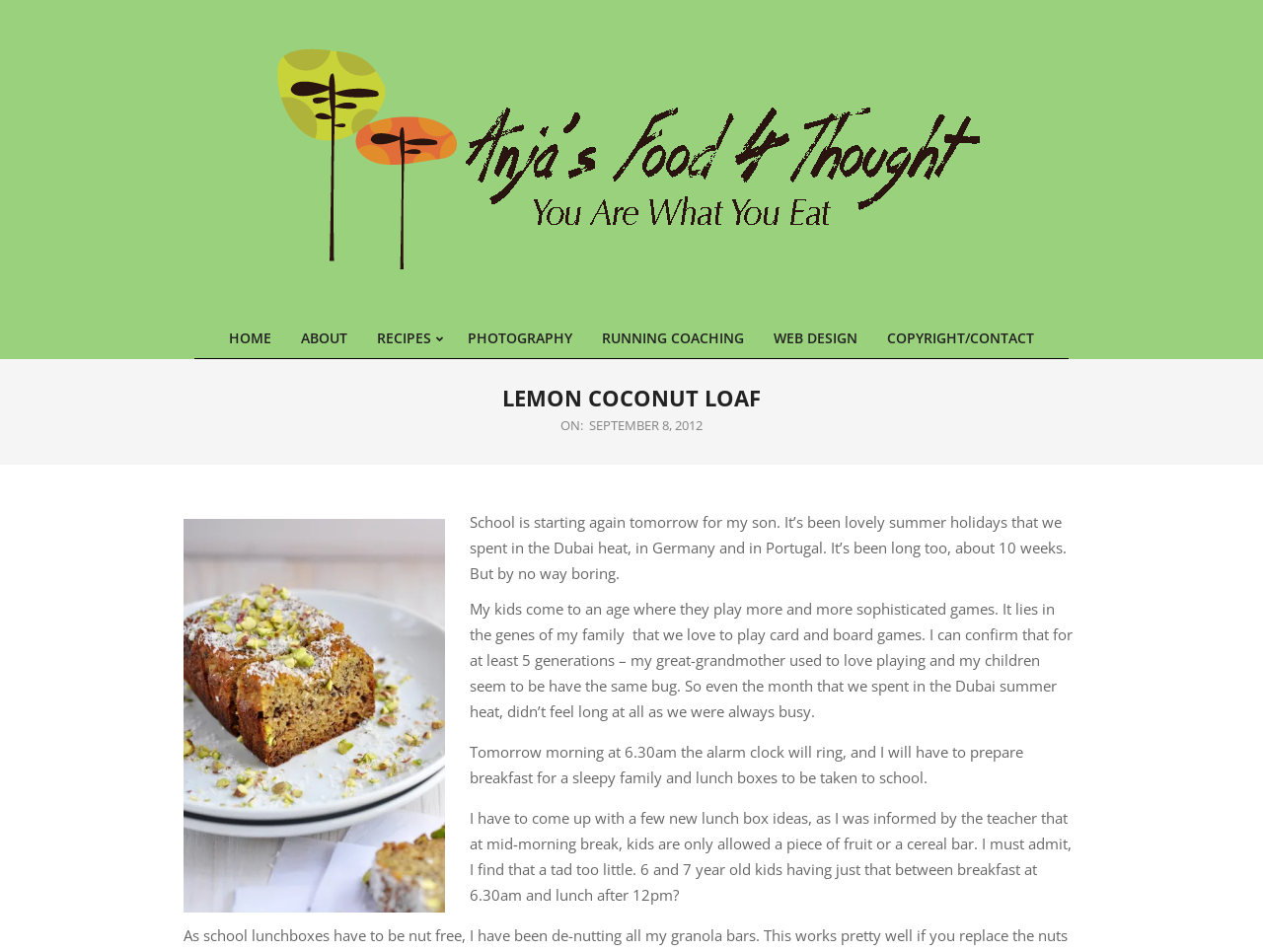Please specify the bounding box coordinates of the region to click in order to perform the following instruction: "Click on the 'Trial Bottle of Bella Bright' link".

None